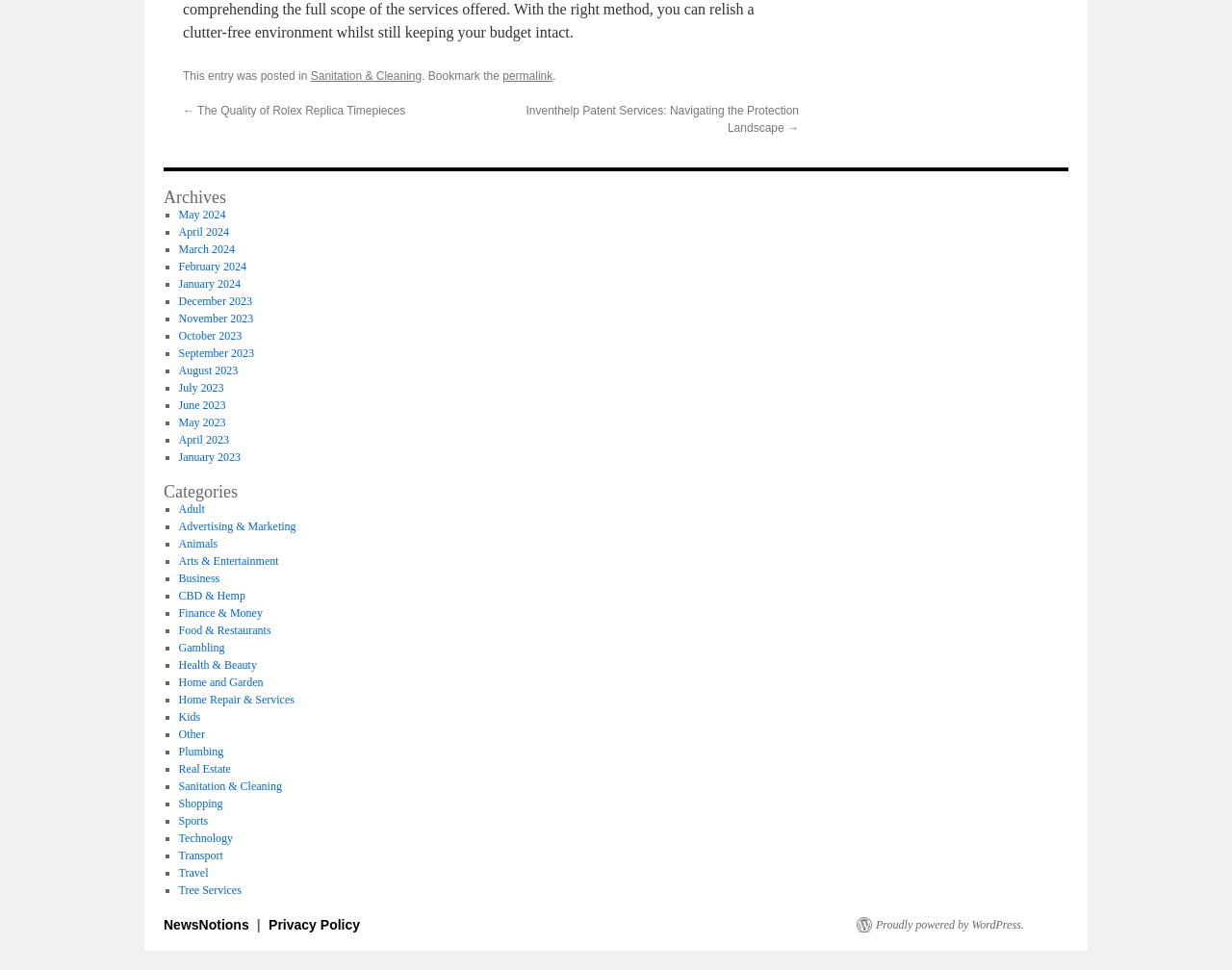Refer to the image and provide an in-depth answer to the question:
What is the category with the most links?

After reviewing the categories list, I didn't find any category with multiple links. Each category has only one link.